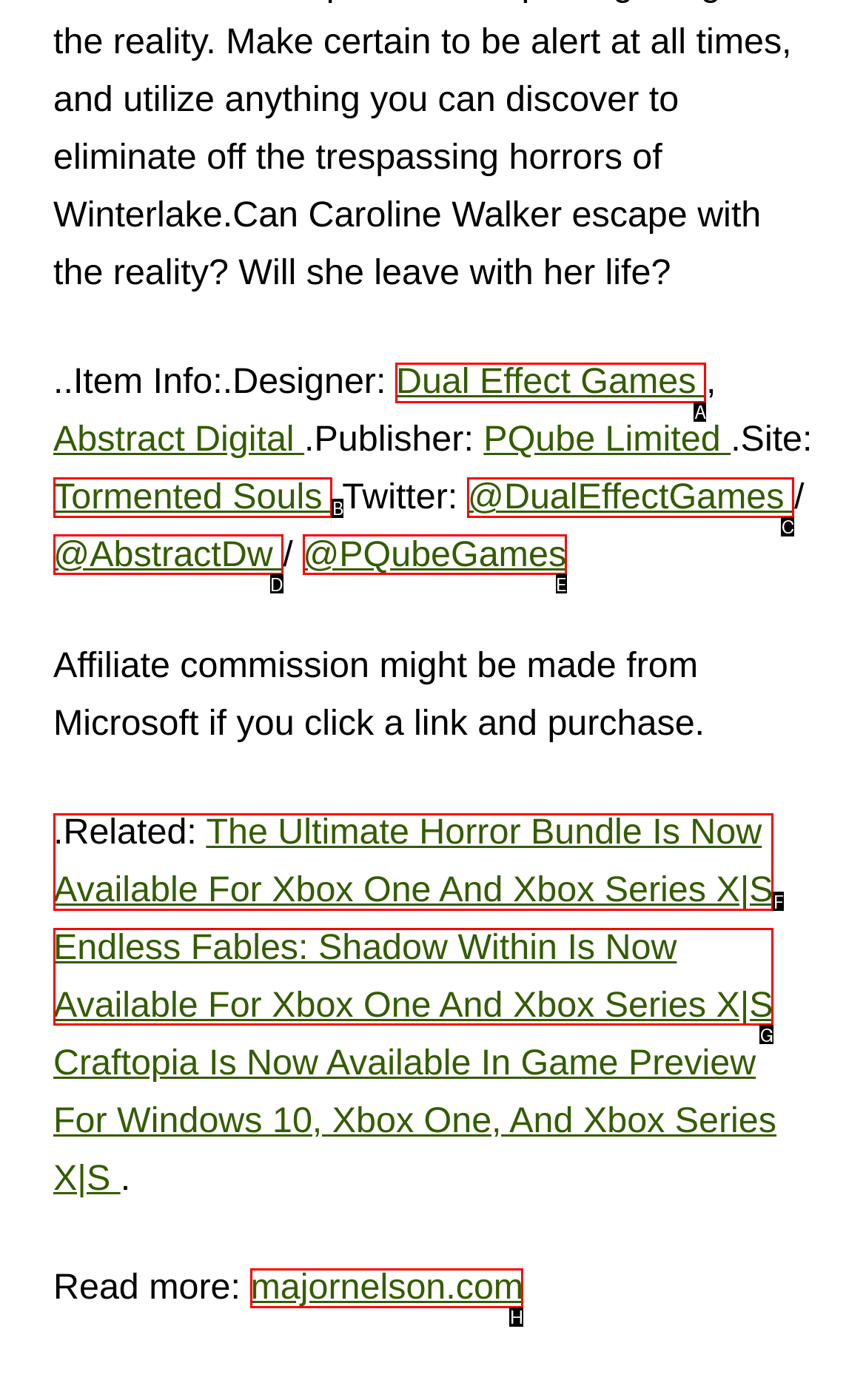To achieve the task: View March 2006, which HTML element do you need to click?
Respond with the letter of the correct option from the given choices.

None